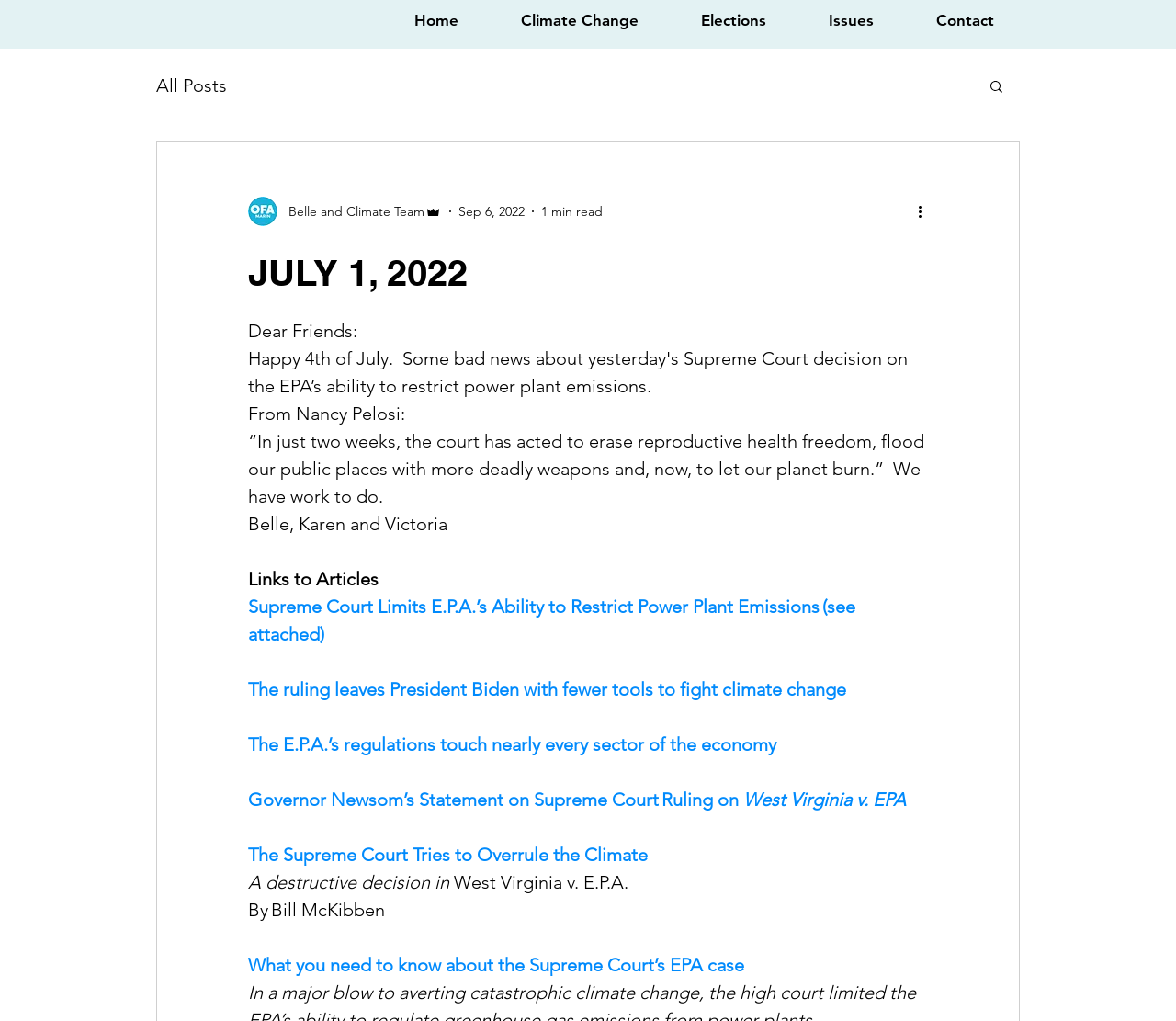Find the bounding box coordinates for the area that should be clicked to accomplish the instruction: "Click on the Home link".

[0.325, 0.0, 0.416, 0.04]